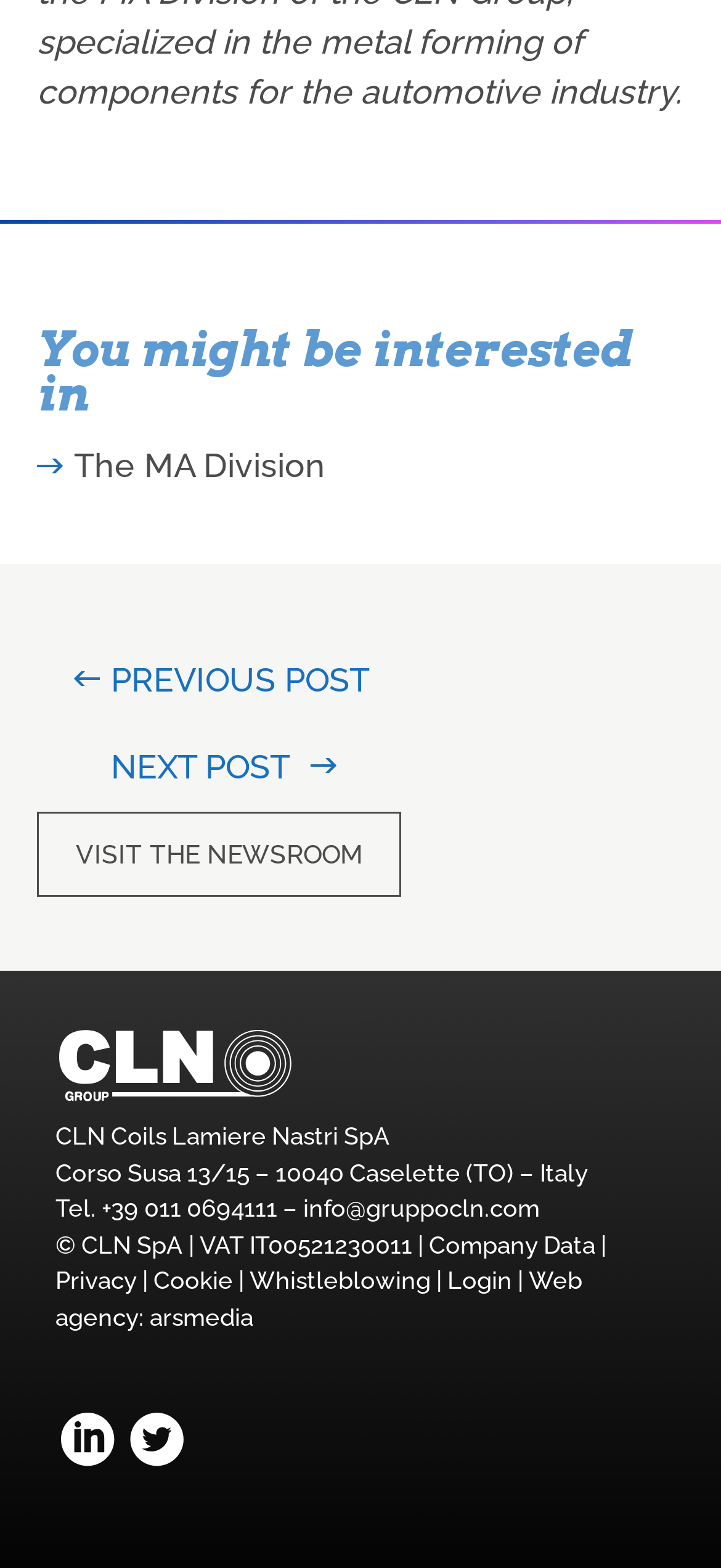Determine the coordinates of the bounding box for the clickable area needed to execute this instruction: "Click on 'The MA Division'".

[0.103, 0.284, 0.451, 0.308]